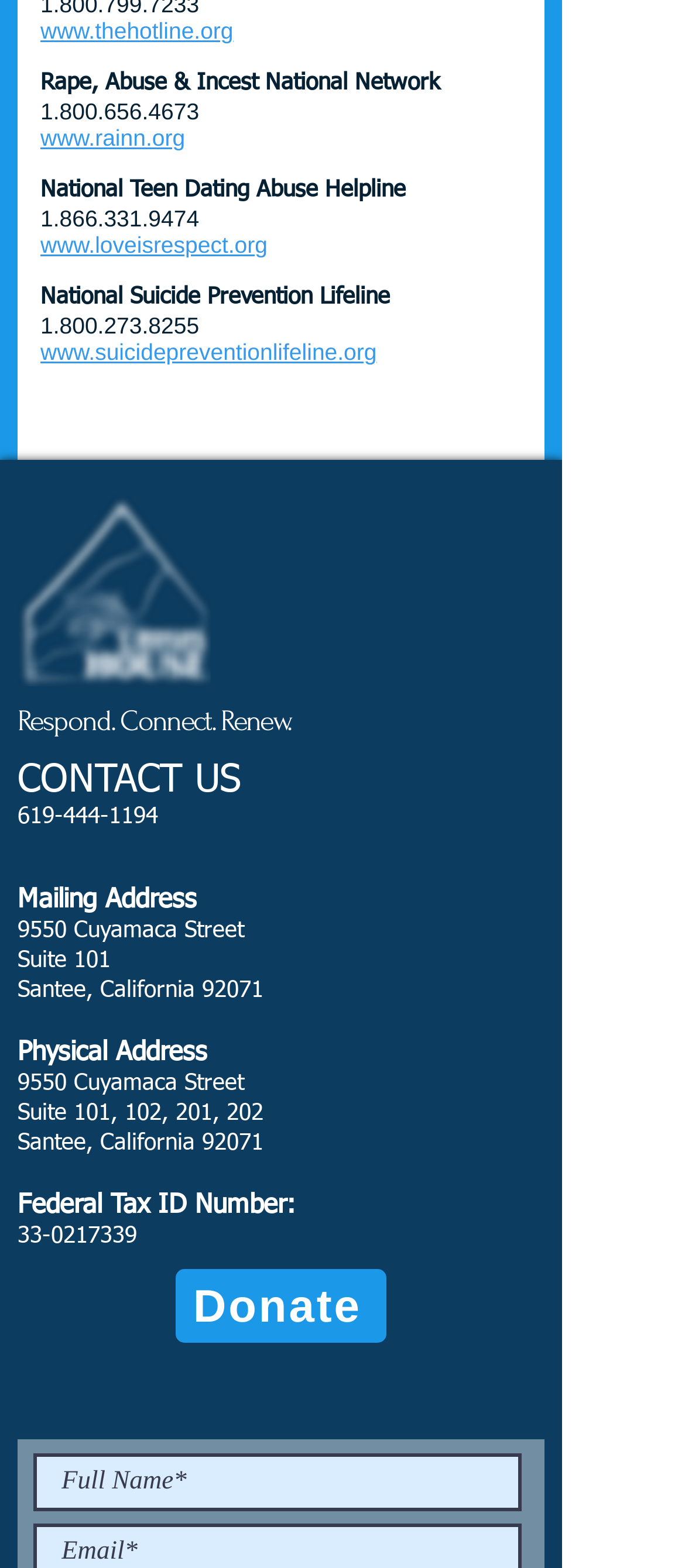Please provide the bounding box coordinates in the format (top-left x, top-left y, bottom-right x, bottom-right y). Remember, all values are floating point numbers between 0 and 1. What is the bounding box coordinate of the region described as: aria-label="Twitter Social Icon"

[0.282, 0.868, 0.372, 0.907]